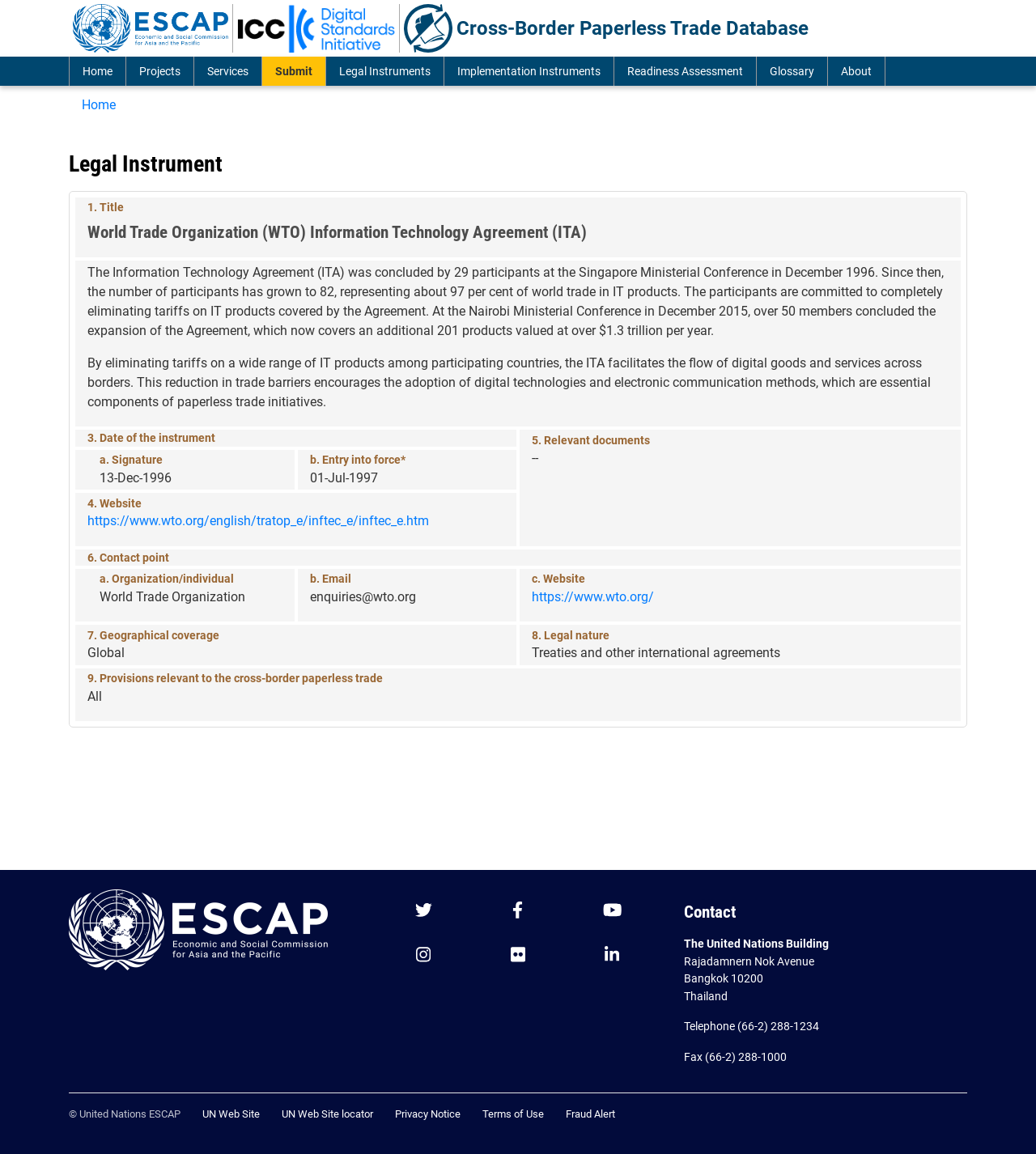Locate the bounding box coordinates of the clickable area needed to fulfill the instruction: "Click the 'Twitter social menu' link".

[0.401, 0.783, 0.417, 0.797]